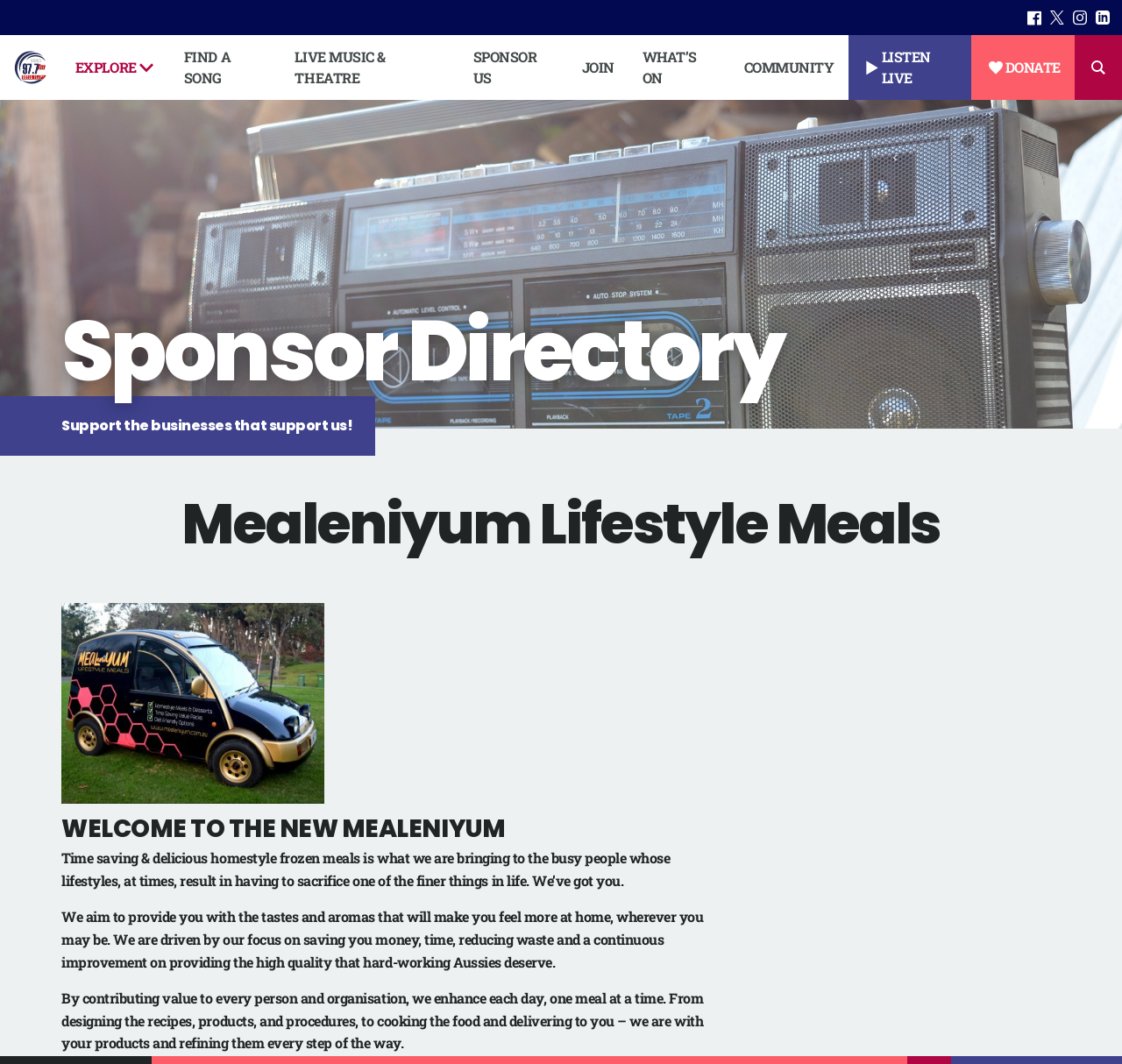Based on what you see in the screenshot, provide a thorough answer to this question: What type of meals does Mealeniyum provide?

I found this information by reading the text 'Time saving & delicious homestyle frozen meals is what we are bringing to the busy people...' which is a sub-element of the heading 'WELCOME TO THE NEW MEALENIYUM'. This text describes the type of meals that Mealeniyum provides.